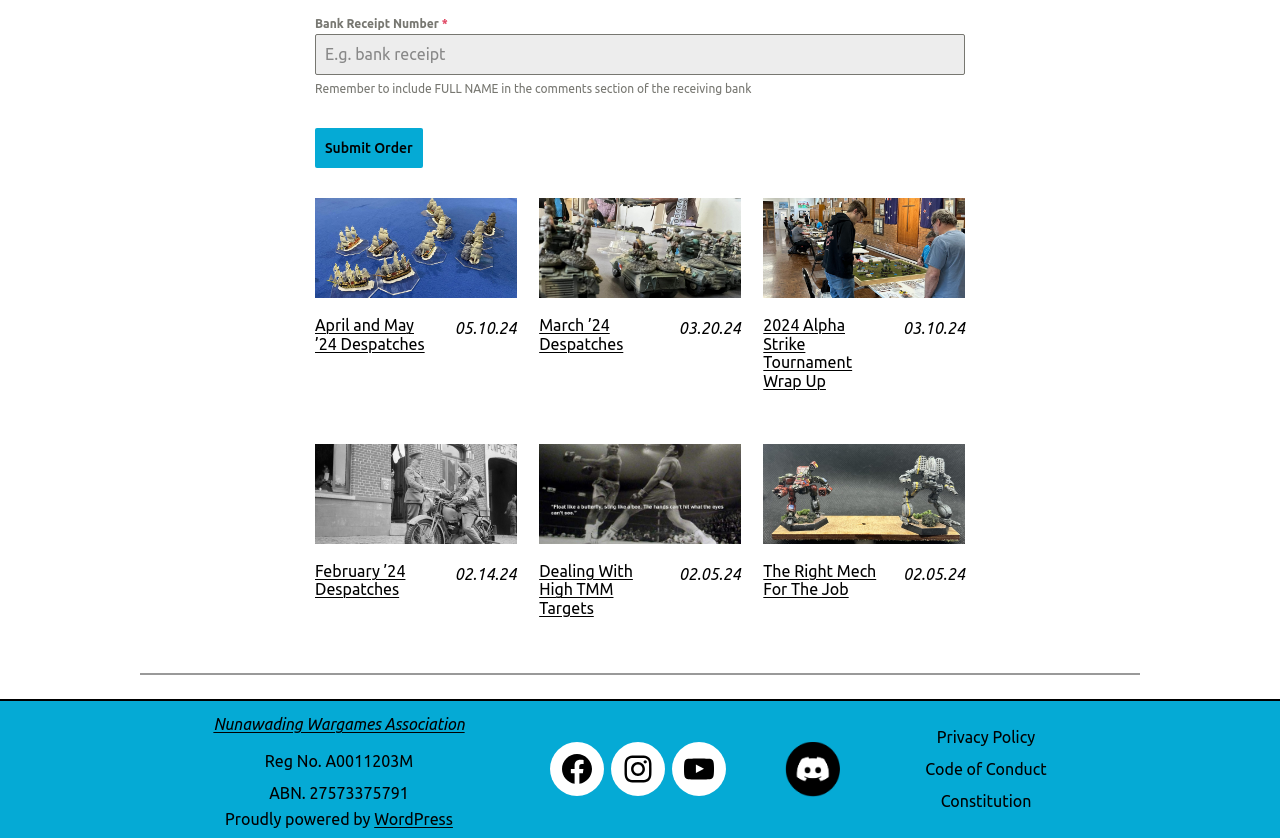What is the bank receipt number field labeled as?
Your answer should be a single word or phrase derived from the screenshot.

Bank Receipt Number *